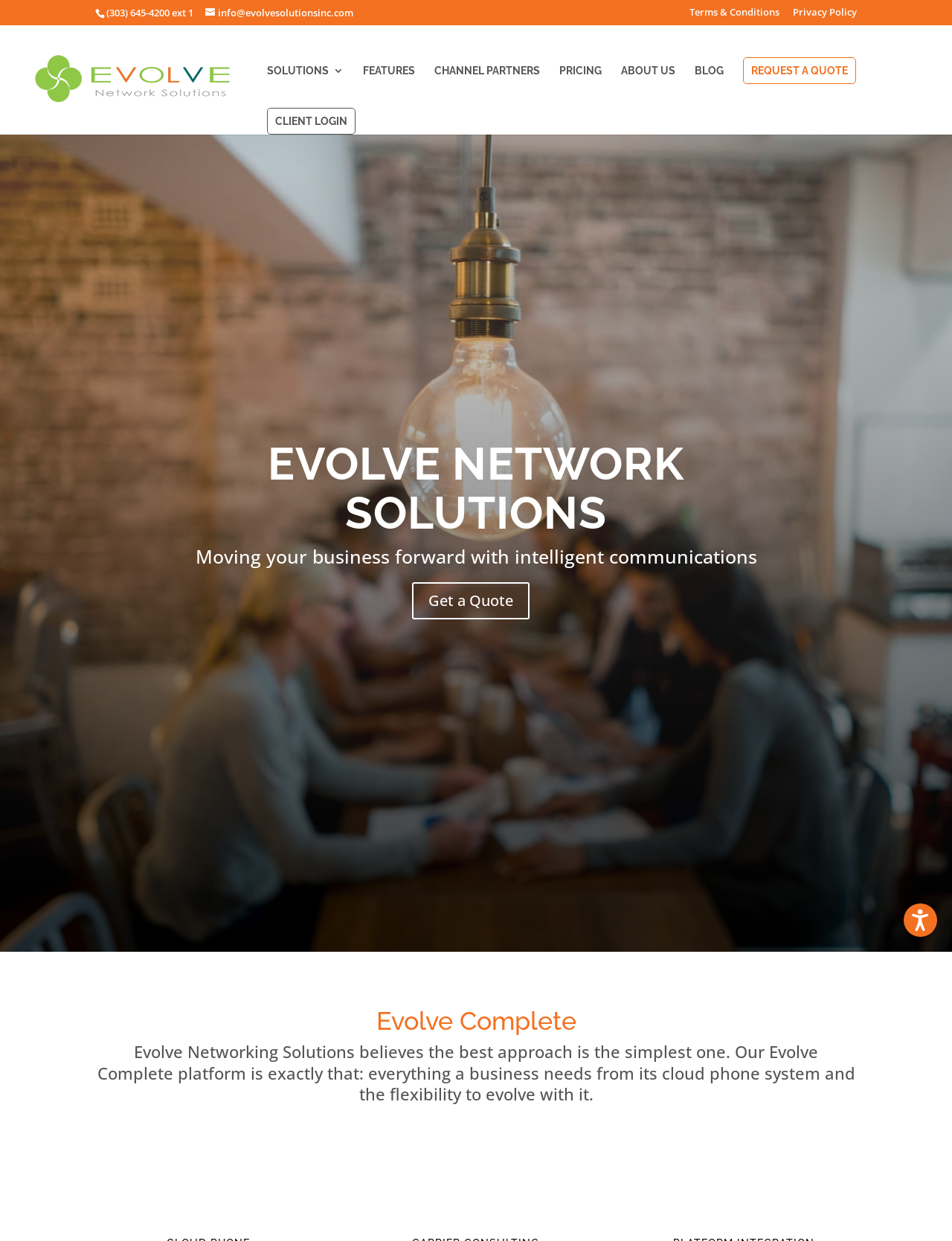Please specify the bounding box coordinates for the clickable region that will help you carry out the instruction: "View the blog".

None